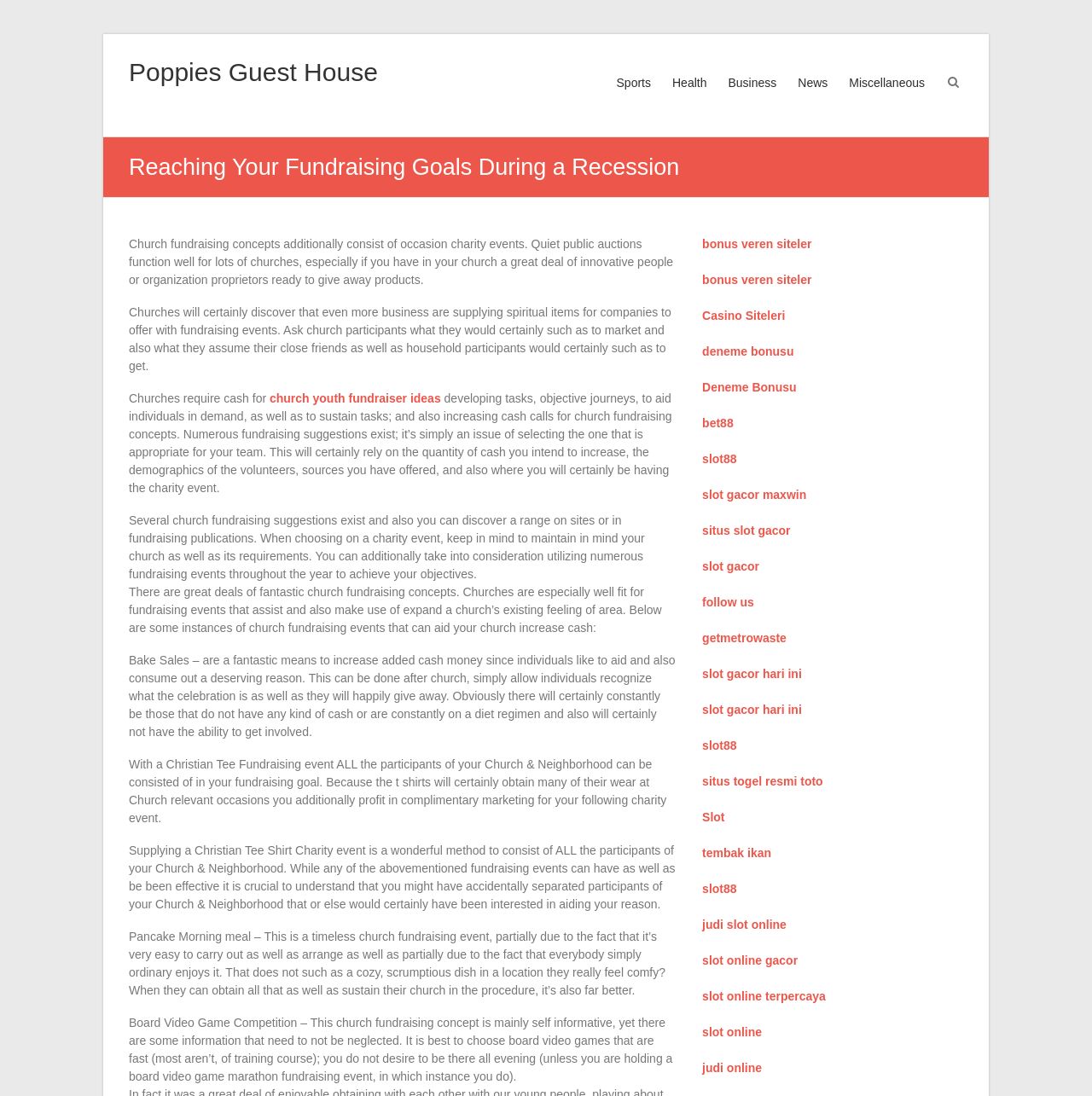Please provide a comprehensive answer to the question based on the screenshot: What is the purpose of church fundraising?

According to the webpage, churches need money for various activities such as developing tasks, mission trips, helping people in need, and supporting projects, and fundraising events are organized to achieve these goals.